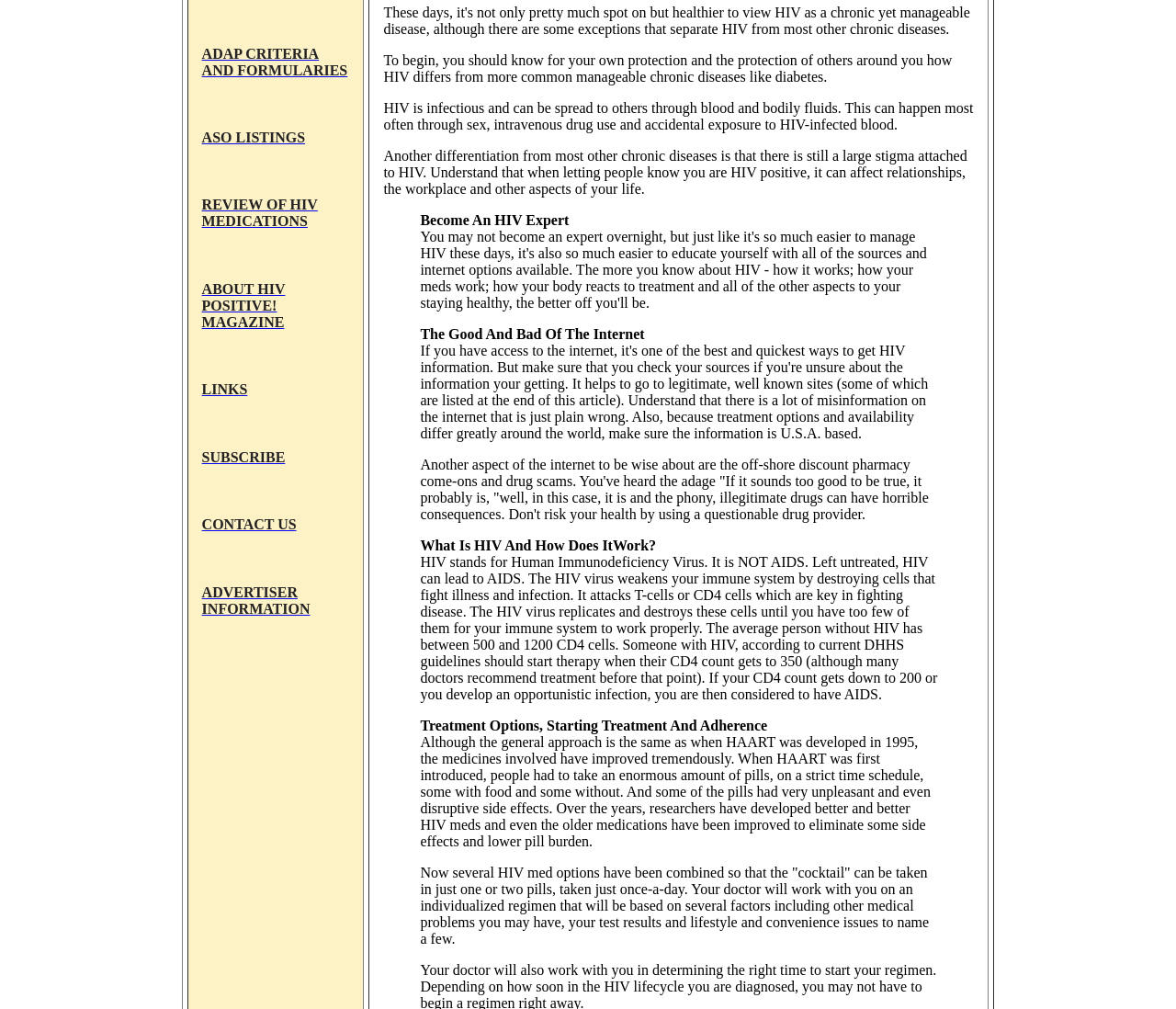For the element described, predict the bounding box coordinates as (top-left x, top-left y, bottom-right x, bottom-right y). All values should be between 0 and 1. Element description: A Night with the Homeless

None